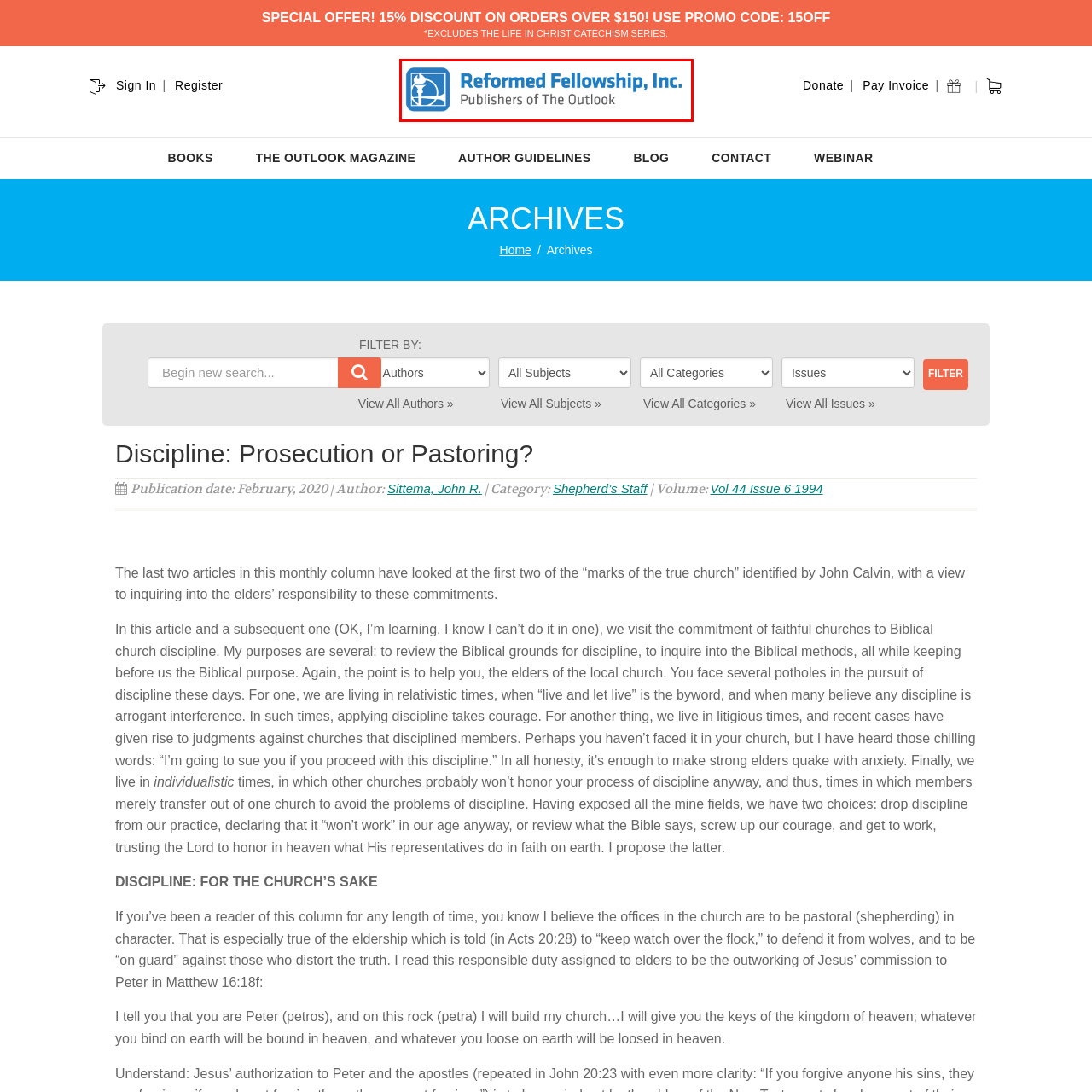Analyze the image surrounded by the red outline and answer the ensuing question with as much detail as possible based on the image:
What type of theology does Reformed Fellowship, Inc. commit to?

The design showcases the name 'Reformed Fellowship, Inc.' prominently displayed in a bold blue font, signifying its commitment to Reformed theology and community.